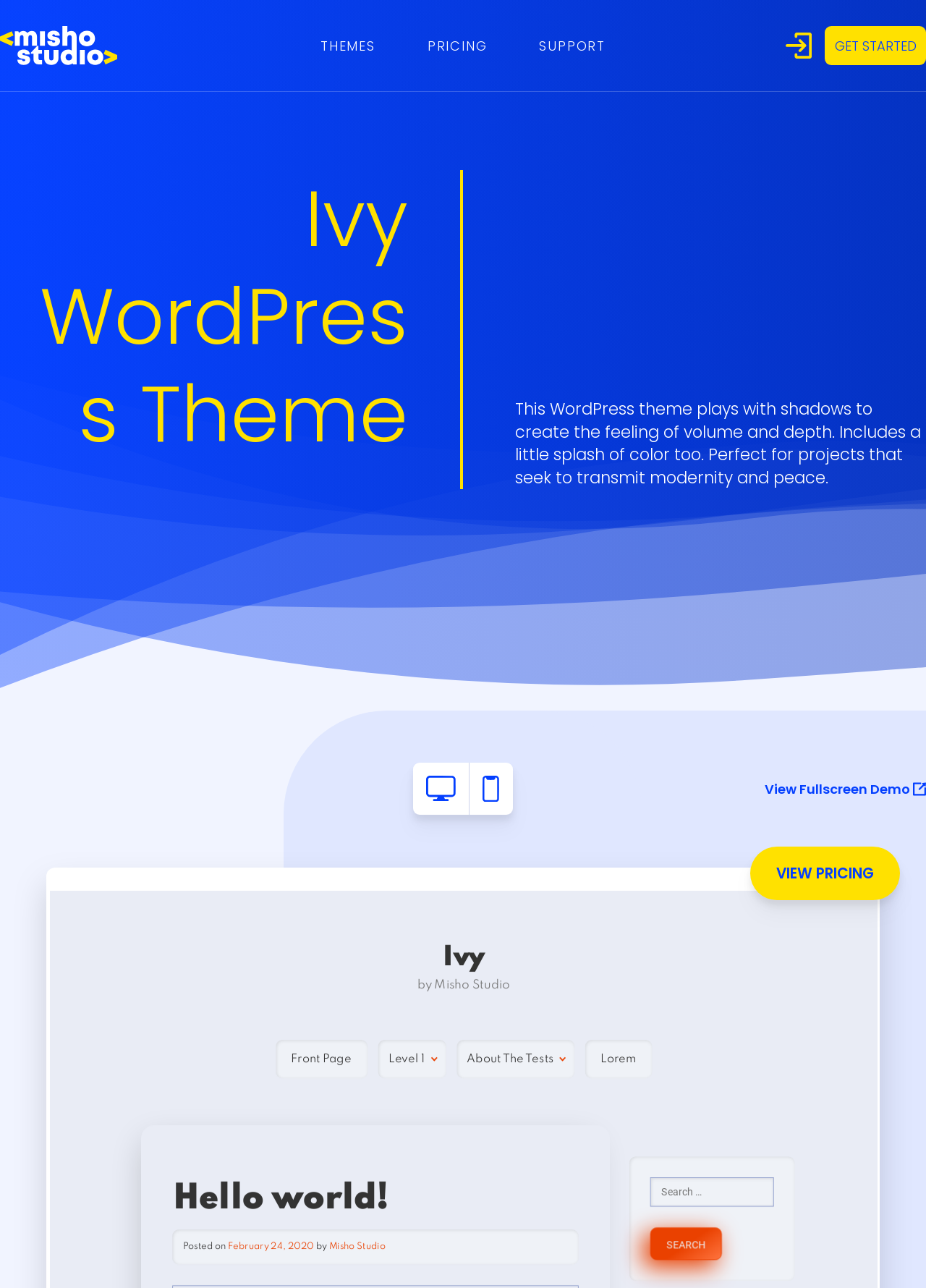Write a detailed summary of the webpage.

The webpage is about the Ivy WordPress Theme, which is showcased with a prominent heading at the top left. Below the heading, there is a brief description of the theme, stating that it plays with shadows to create a sense of volume and depth, and is suitable for projects that aim to convey modernity and peace.

At the top of the page, there are four navigation links: "THEMES", "PRICING", "SUPPORT", and "GET STARTED", which are positioned horizontally across the page. The "GET STARTED" link is located at the top right corner.

There are two small images at the top left and top right corners, which are likely logos or icons. A horizontal separator line divides the top navigation section from the rest of the content.

In the main content area, there are three links with accompanying images, which are positioned vertically. These links are likely related to the theme's features or demos. Below these links, there is a "View Fullscreen Demo" link with an accompanying image, and a "VIEW PRICING" link.

Overall, the webpage has a clean and organized layout, with a focus on showcasing the Ivy WordPress Theme and its features.